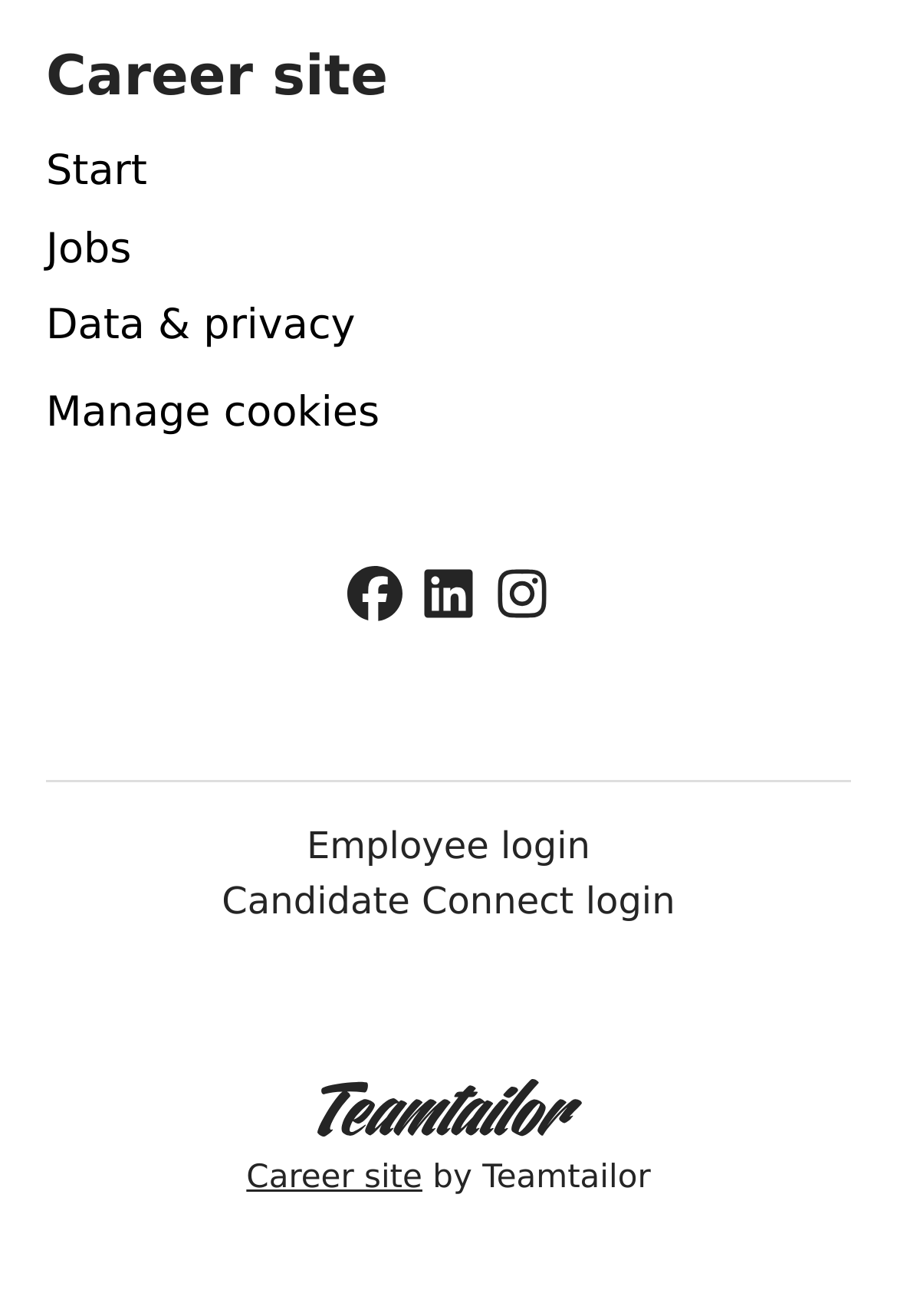Please identify the bounding box coordinates of the element I should click to complete this instruction: 'Go to Jobs page'. The coordinates should be given as four float numbers between 0 and 1, like this: [left, top, right, bottom].

[0.051, 0.164, 0.146, 0.214]